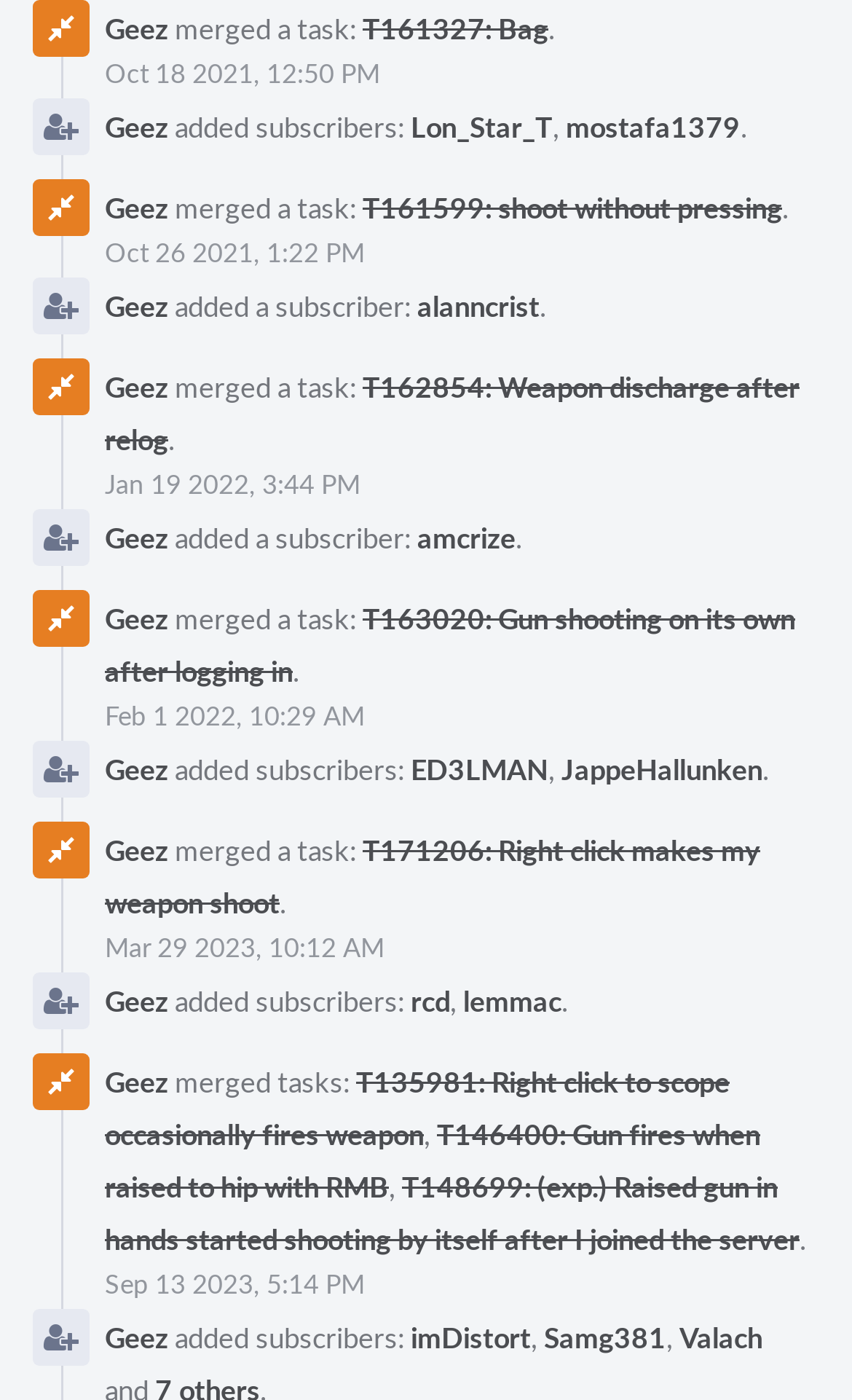Determine the bounding box coordinates of the region I should click to achieve the following instruction: "Check activity on Sep 13 2023, 5:14 PM". Ensure the bounding box coordinates are four float numbers between 0 and 1, i.e., [left, top, right, bottom].

[0.123, 0.903, 0.428, 0.928]